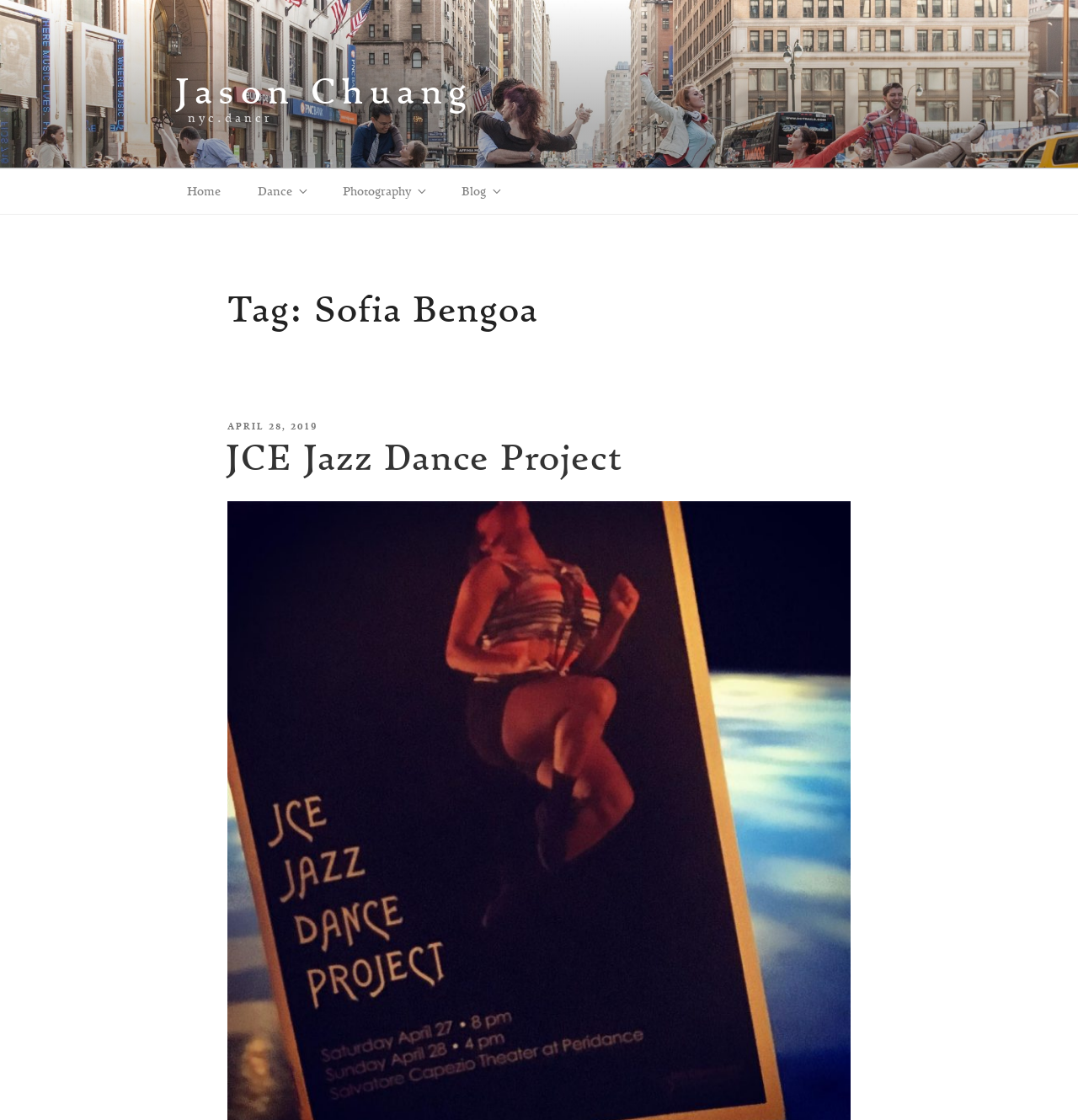Provide a brief response to the question below using a single word or phrase: 
Is the photography section accessible from the top menu?

Yes